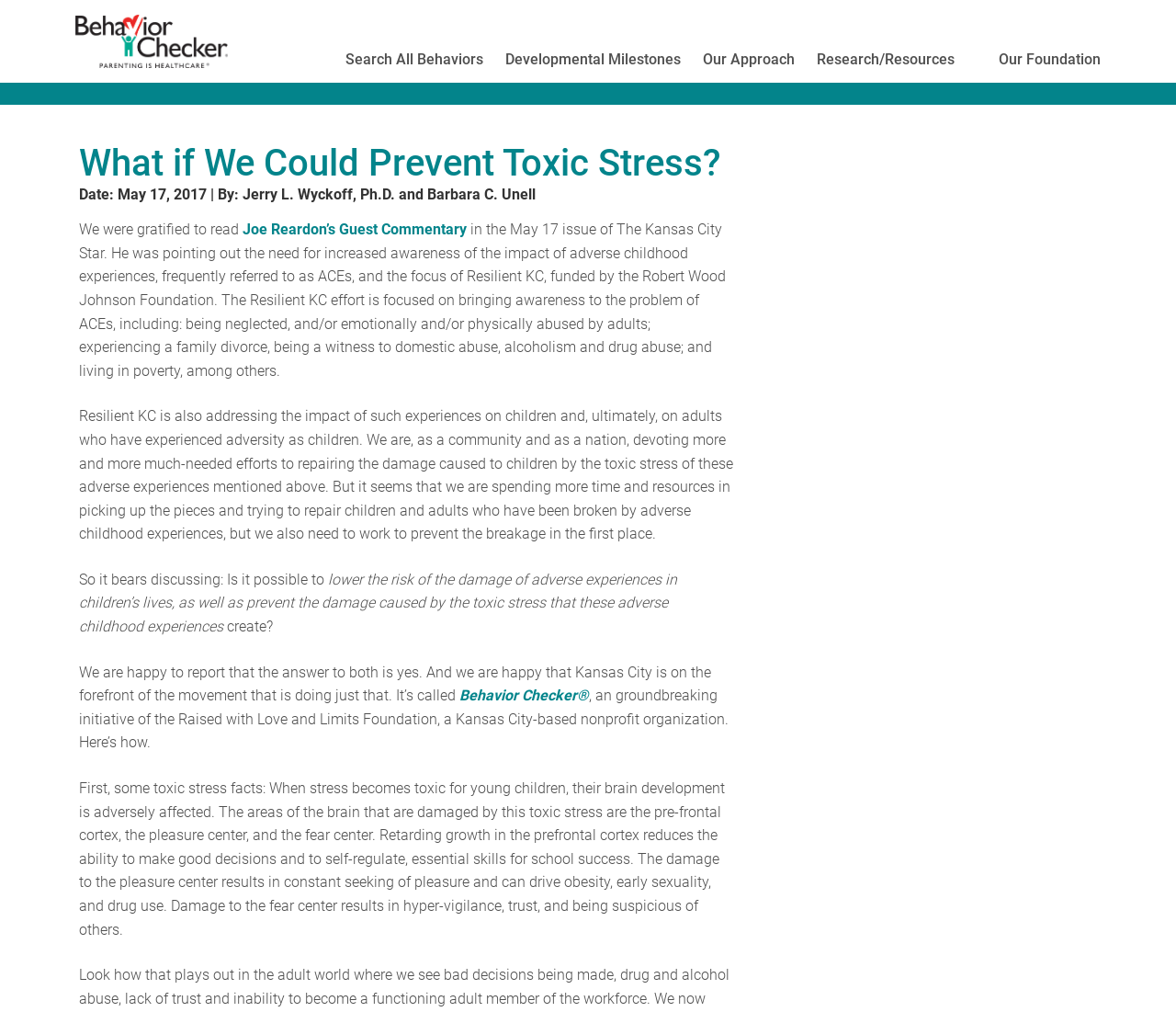What is the focus of Resilient KC?
Please answer the question as detailed as possible.

According to the article, Resilient KC is focused on bringing awareness to the problem of Adverse Childhood Experiences (ACEs), which include being neglected, and/or emotionally and/or physically abused by adults, experiencing a family divorce, being a witness to domestic abuse, alcoholism and drug abuse, and living in poverty, among others.